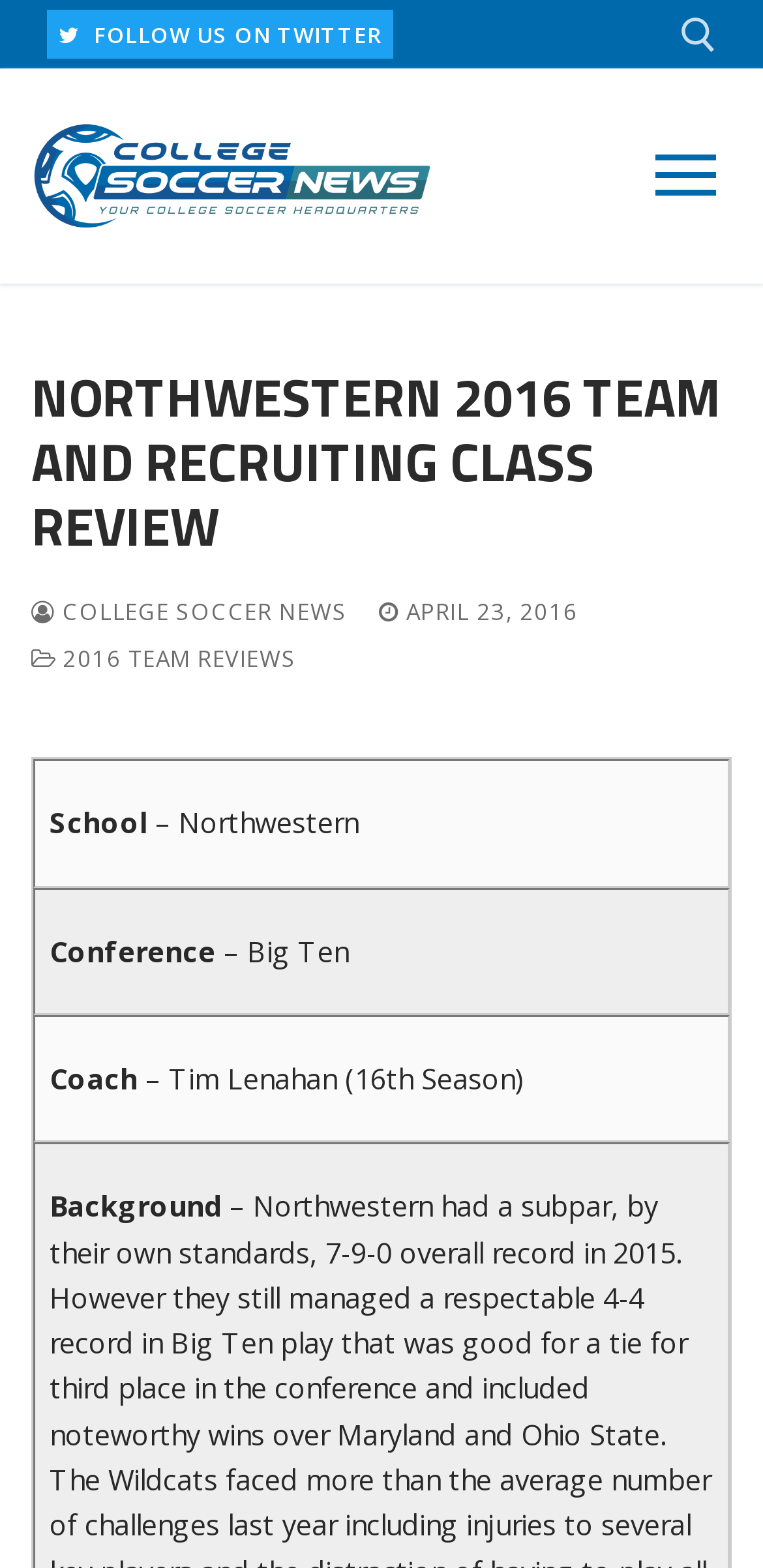Please provide a brief answer to the following inquiry using a single word or phrase:
What is the date of the review?

APRIL 23, 2016